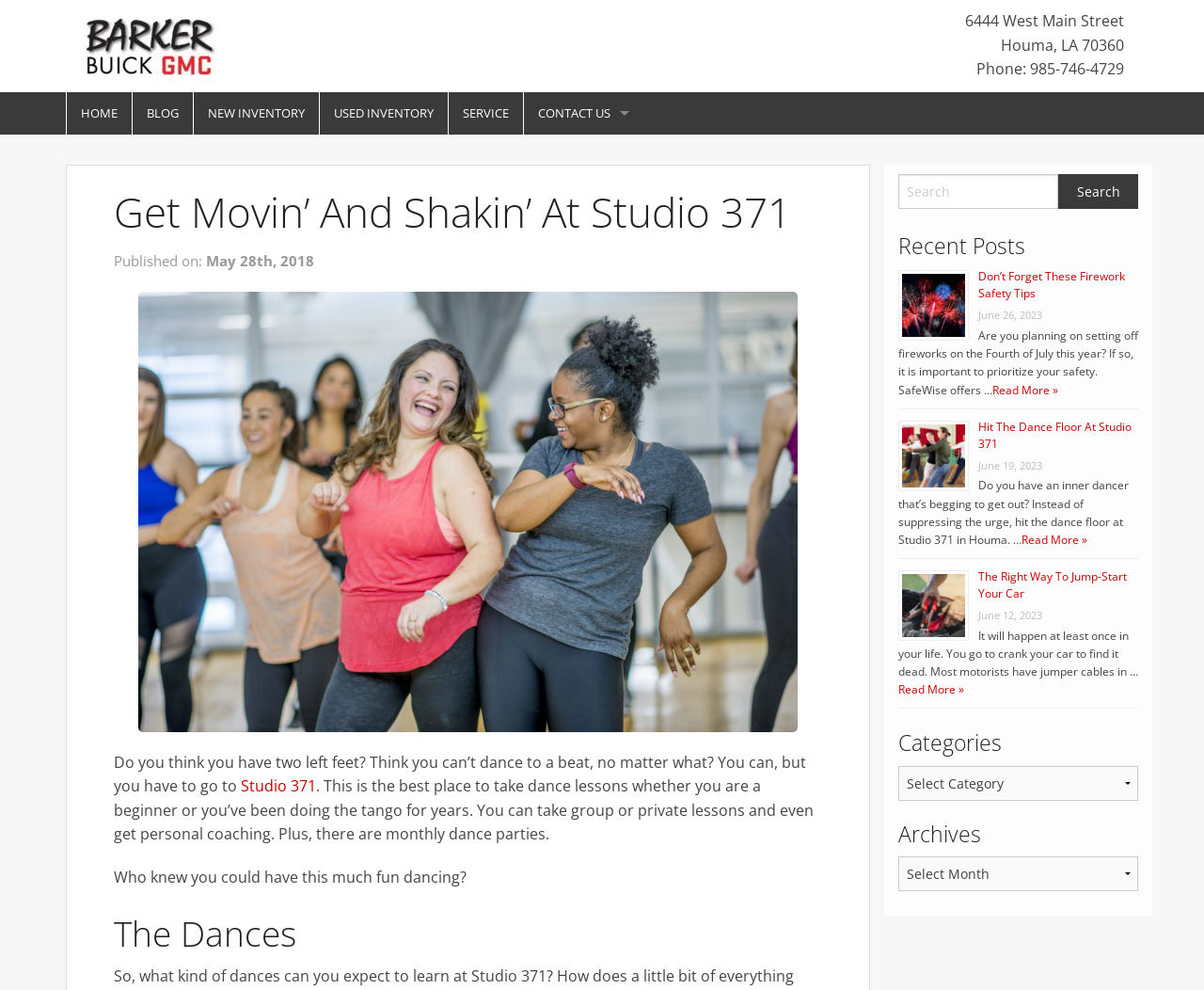Please find the bounding box coordinates of the element that needs to be clicked to perform the following instruction: "Select a category from the dropdown". The bounding box coordinates should be four float numbers between 0 and 1, represented as [left, top, right, bottom].

[0.746, 0.773, 0.945, 0.809]